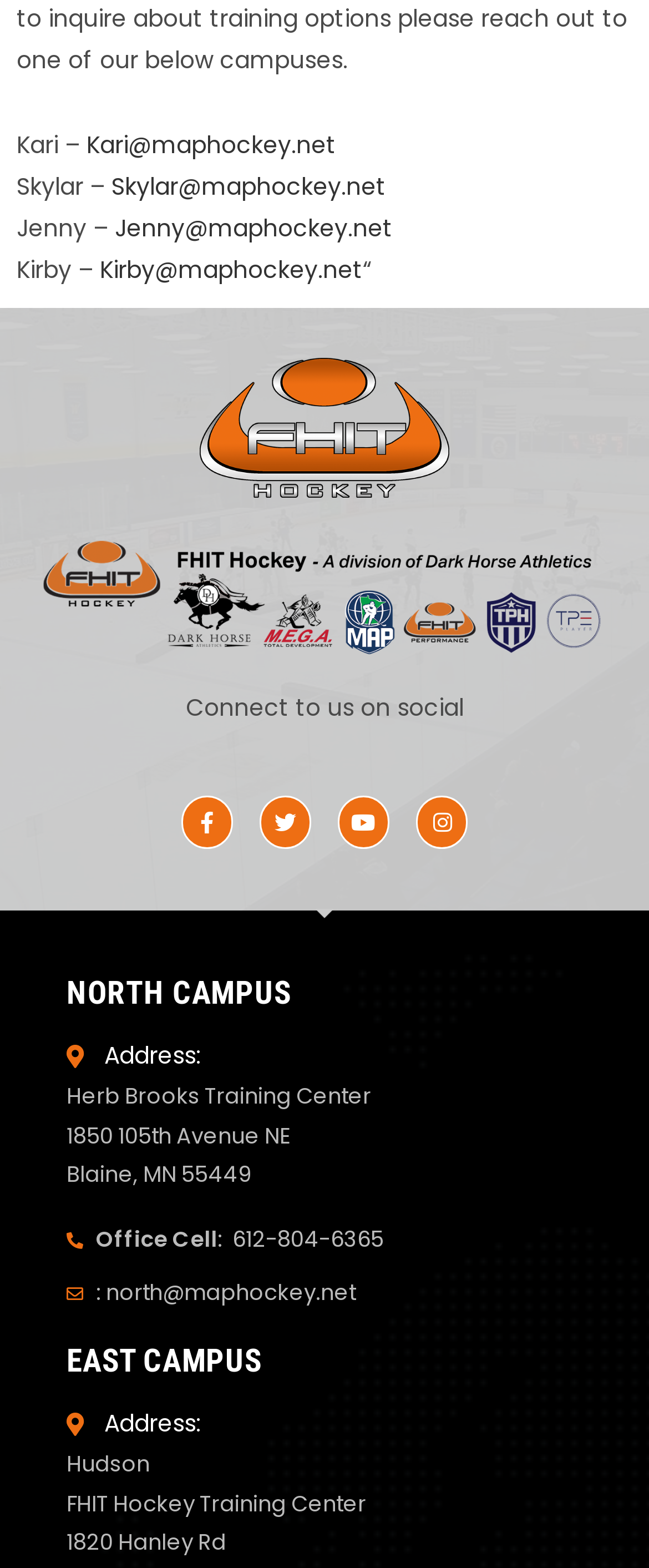Please specify the coordinates of the bounding box for the element that should be clicked to carry out this instruction: "View the address of North Campus". The coordinates must be four float numbers between 0 and 1, formatted as [left, top, right, bottom].

[0.103, 0.689, 0.572, 0.709]